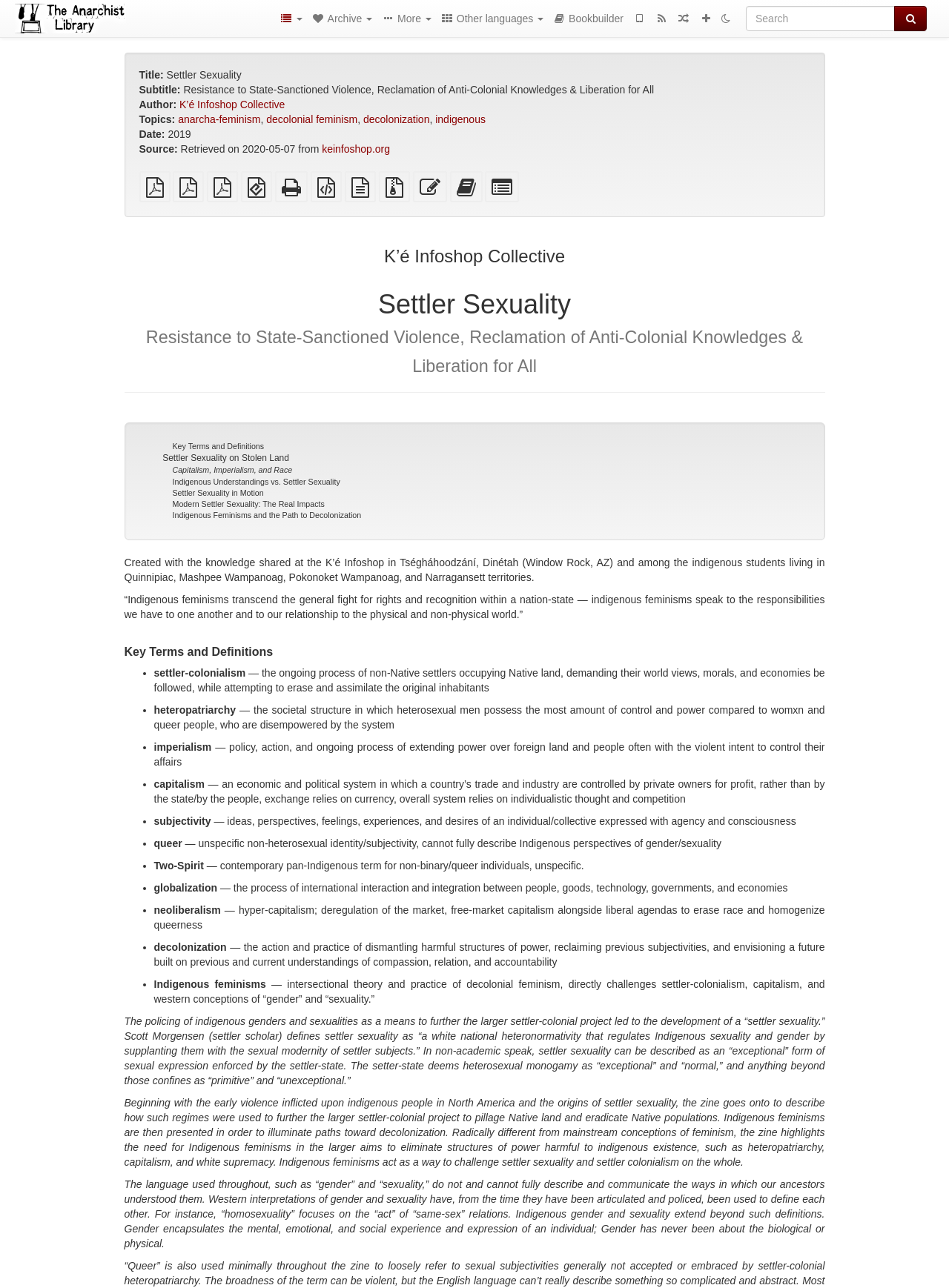Please determine the bounding box coordinates of the area that needs to be clicked to complete this task: 'Visit The Anarchist Library'. The coordinates must be four float numbers between 0 and 1, formatted as [left, top, right, bottom].

[0.012, 0.009, 0.137, 0.018]